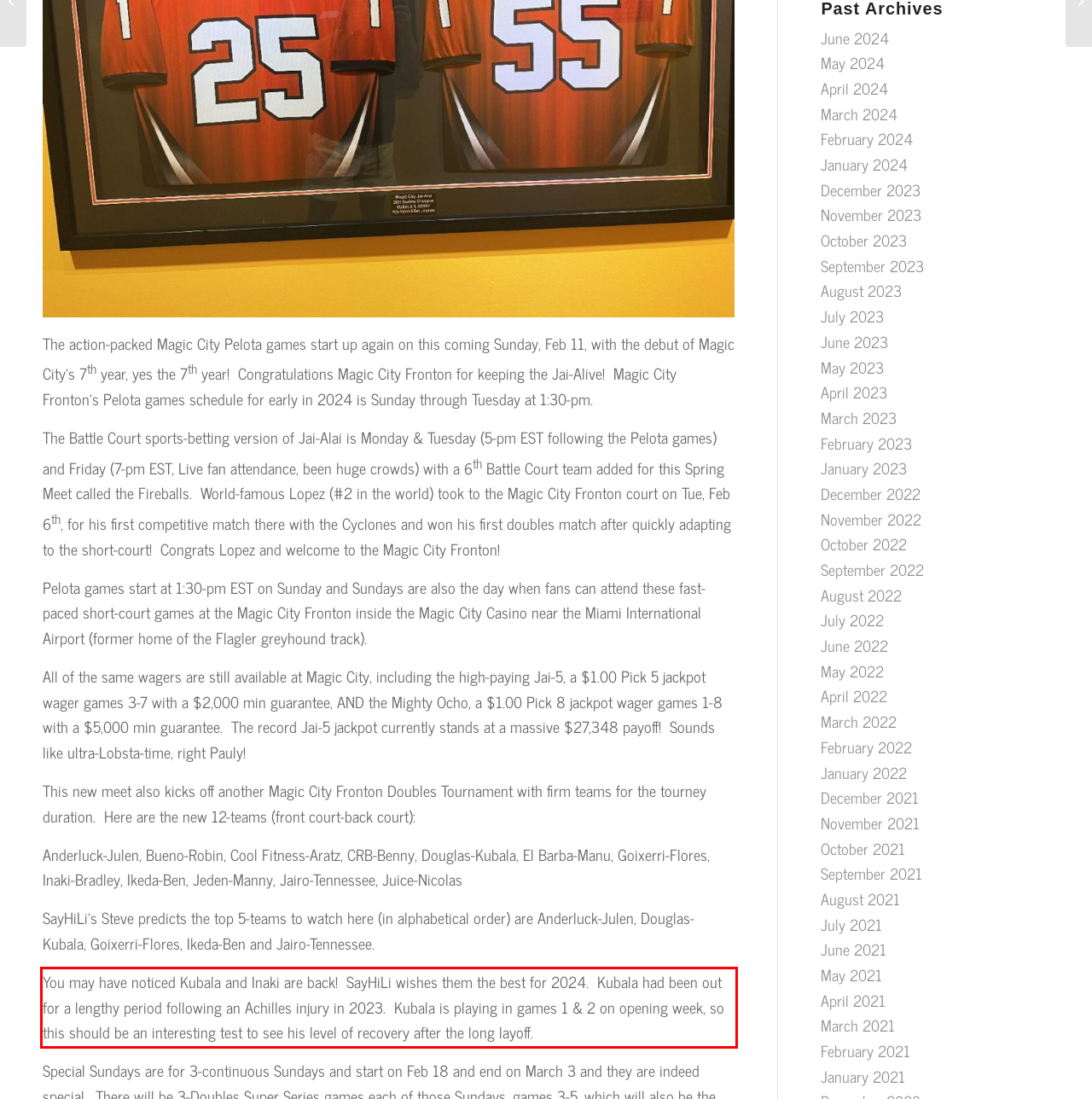Given the screenshot of the webpage, identify the red bounding box, and recognize the text content inside that red bounding box.

You may have noticed Kubala and Inaki are back! SayHiLi wishes them the best for 2024. Kubala had been out for a lengthy period following an Achilles injury in 2023. Kubala is playing in games 1 & 2 on opening week, so this should be an interesting test to see his level of recovery after the long layoff.